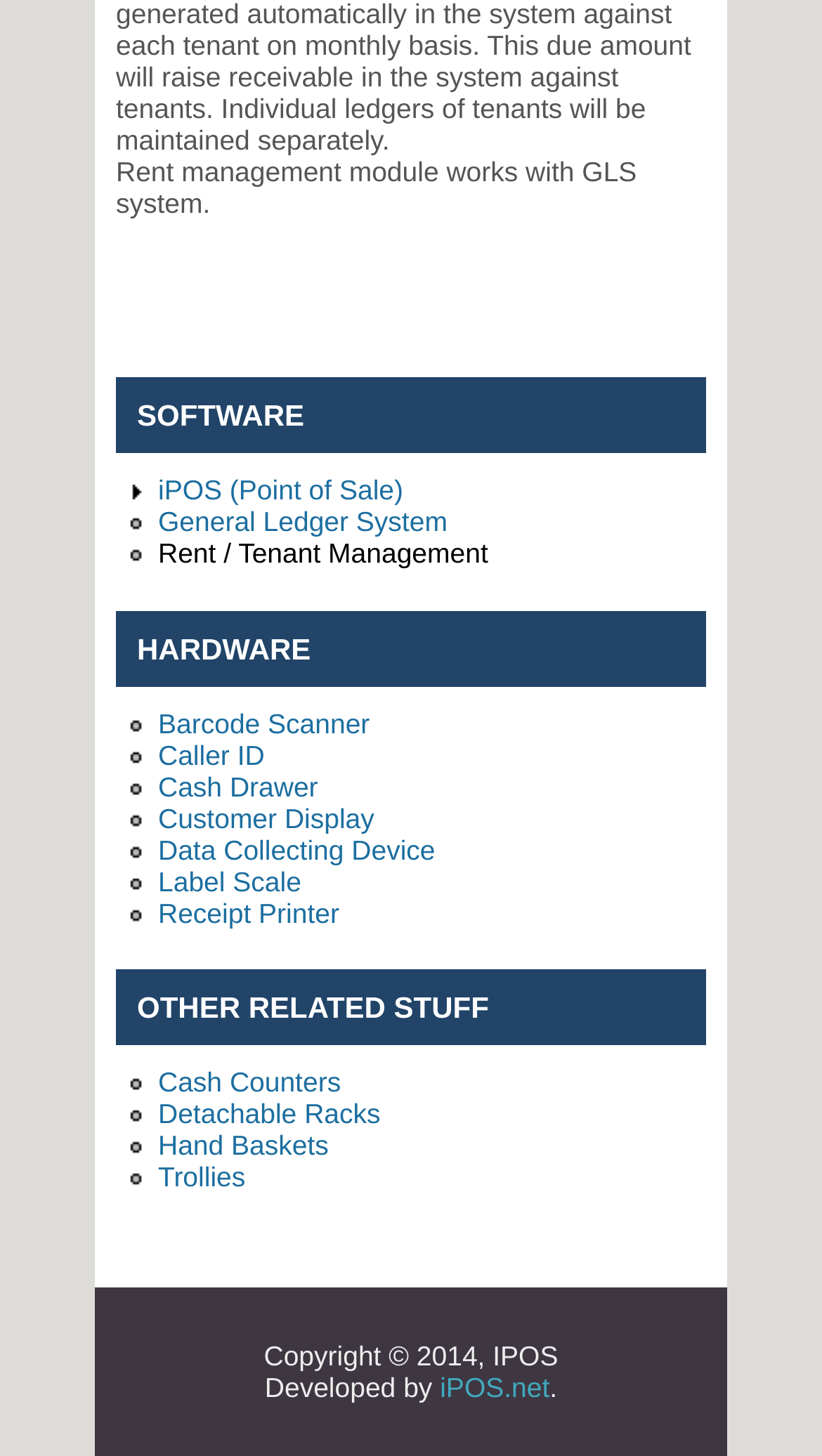Please mark the bounding box coordinates of the area that should be clicked to carry out the instruction: "Visit iPOS.net".

[0.535, 0.942, 0.669, 0.964]